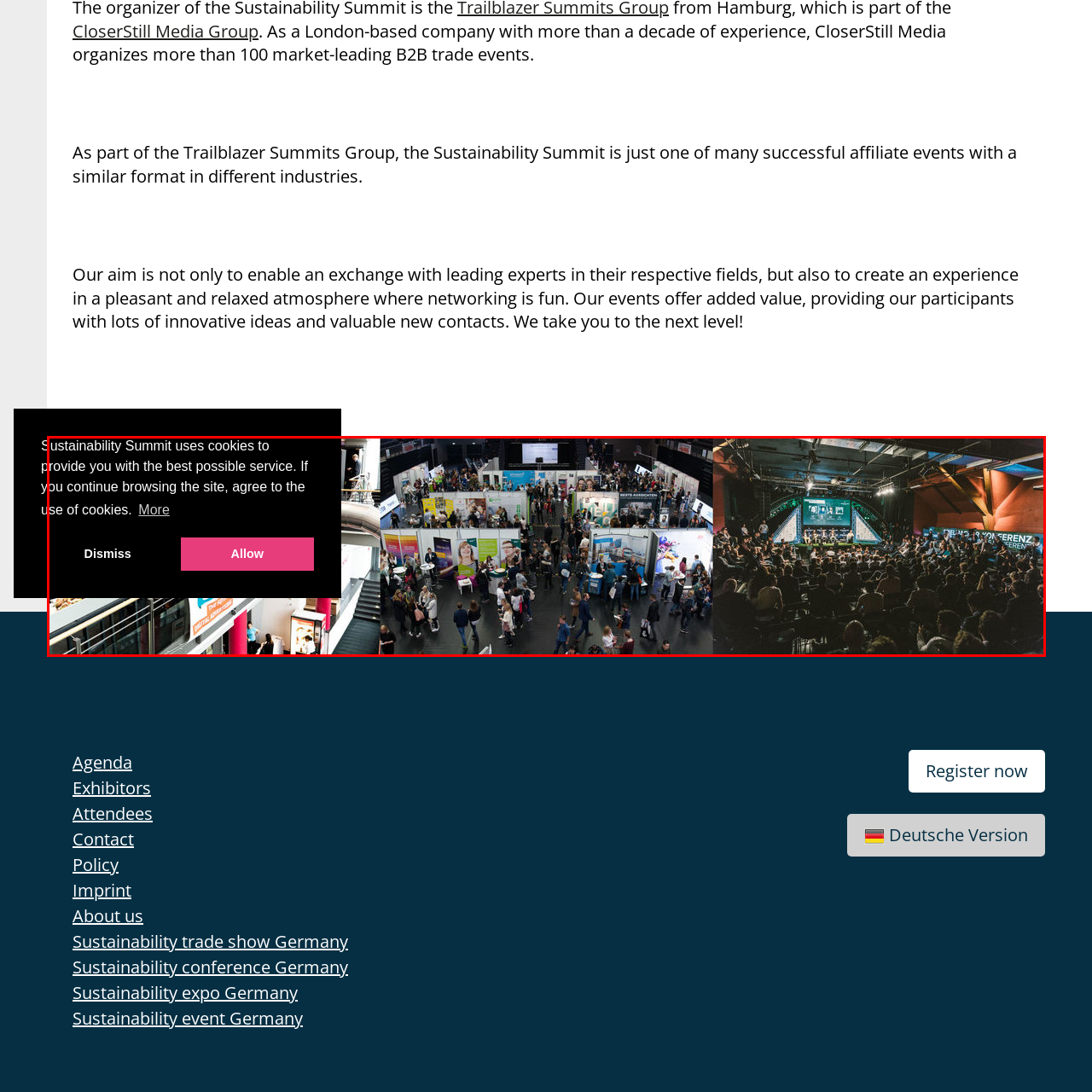Direct your attention to the zone enclosed by the orange box, What is happening on the stage in the background? 
Give your response in a single word or phrase.

Presentations or panel discussions